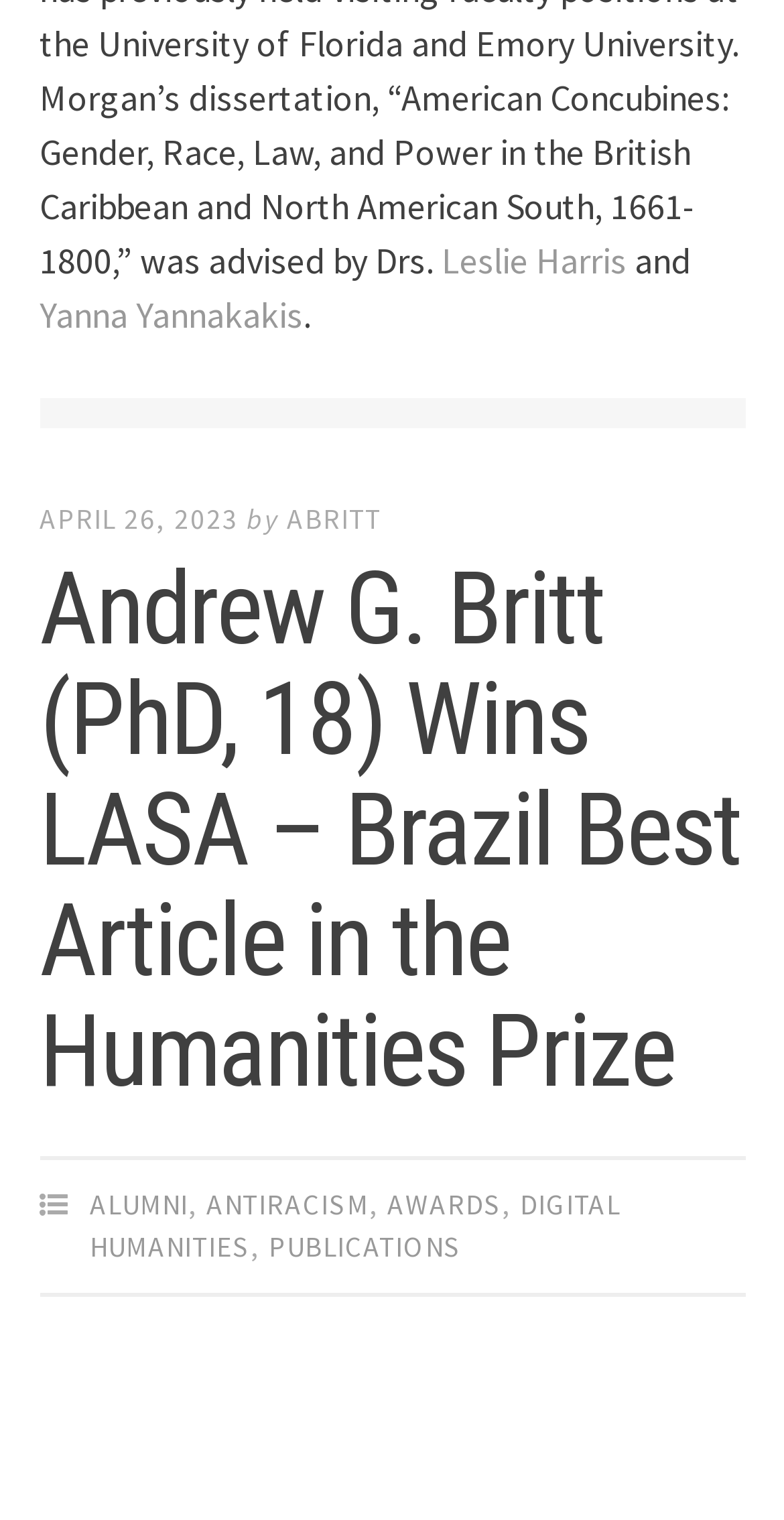Please answer the following question using a single word or phrase: 
What is the date of the article about Andrew G. Britt?

APRIL 26, 2023